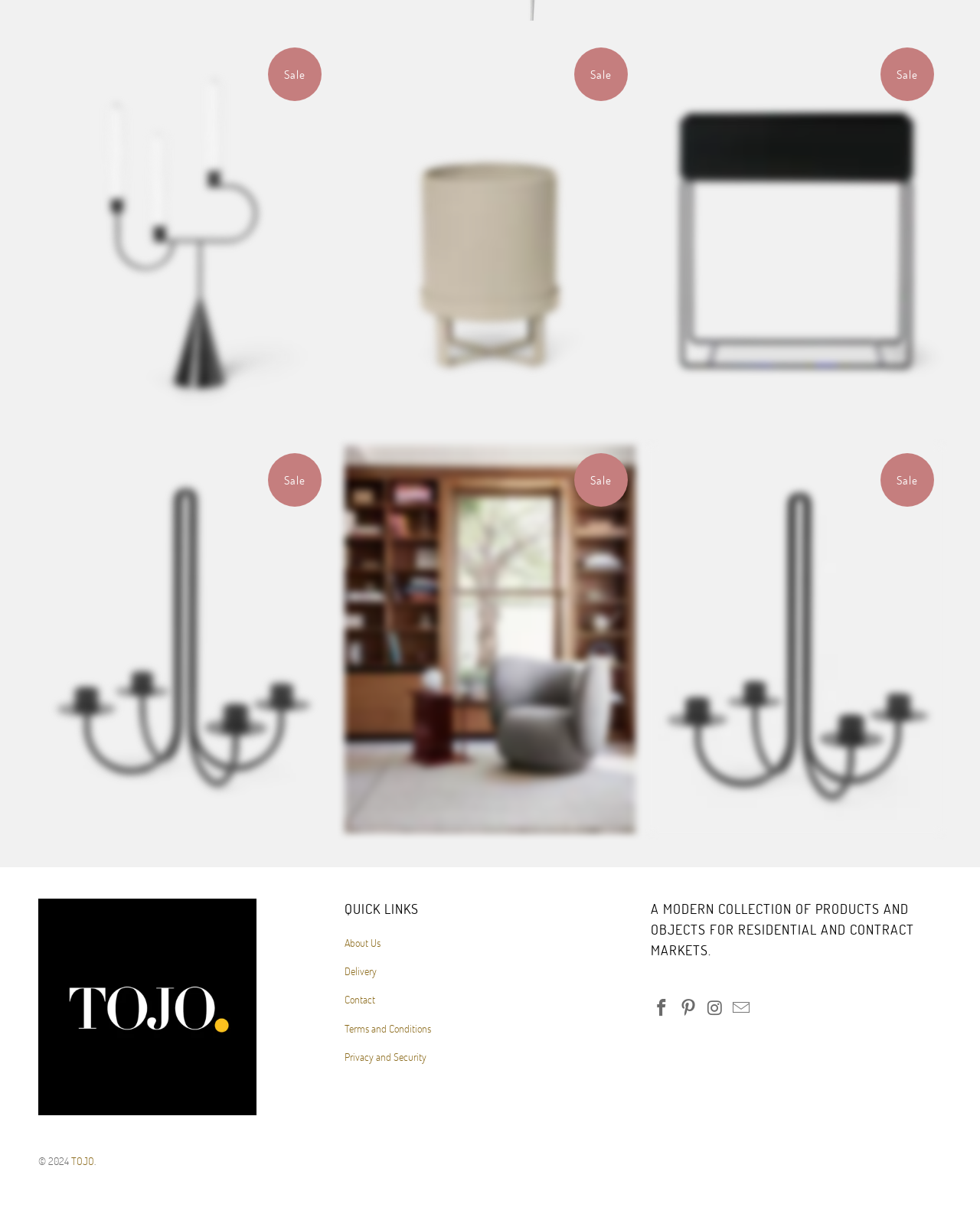Answer the question below in one word or phrase:
What is the price range of the products?

£35.00 to £209.00